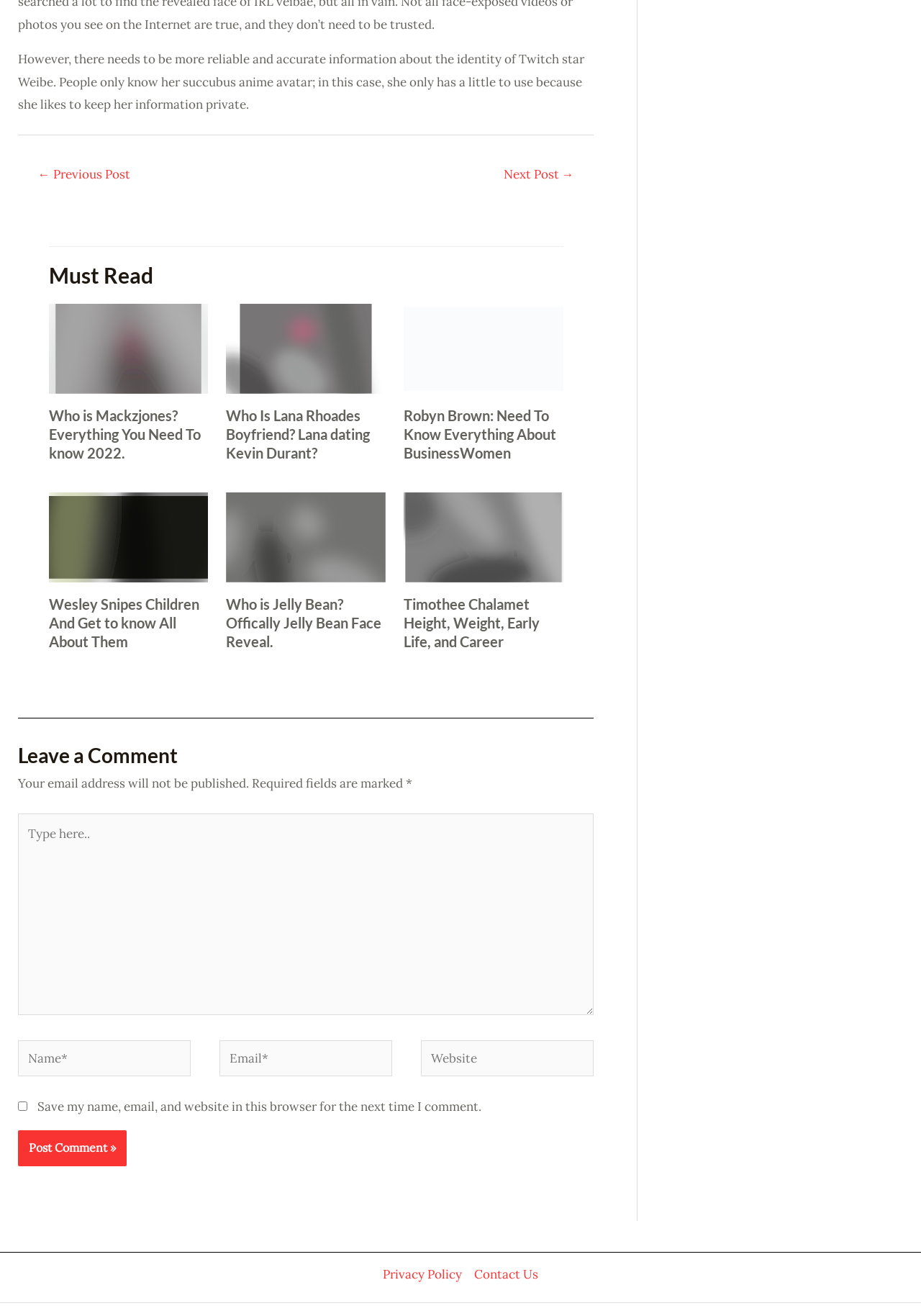Identify the coordinates of the bounding box for the element that must be clicked to accomplish the instruction: "Click on the 'Next Post →' link".

[0.527, 0.123, 0.643, 0.144]